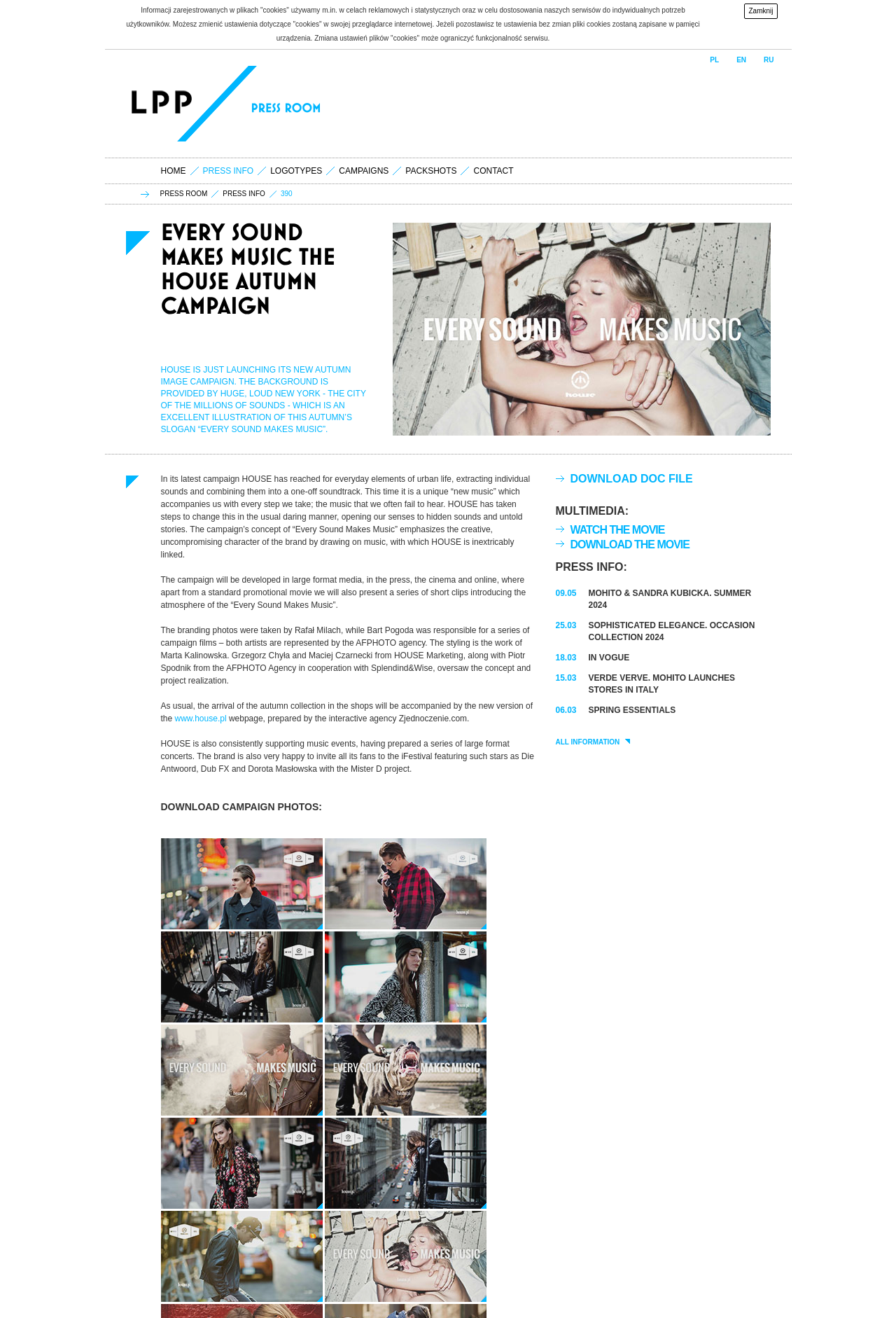Determine the bounding box coordinates of the clickable region to carry out the instruction: "Download Freedom Force game".

None